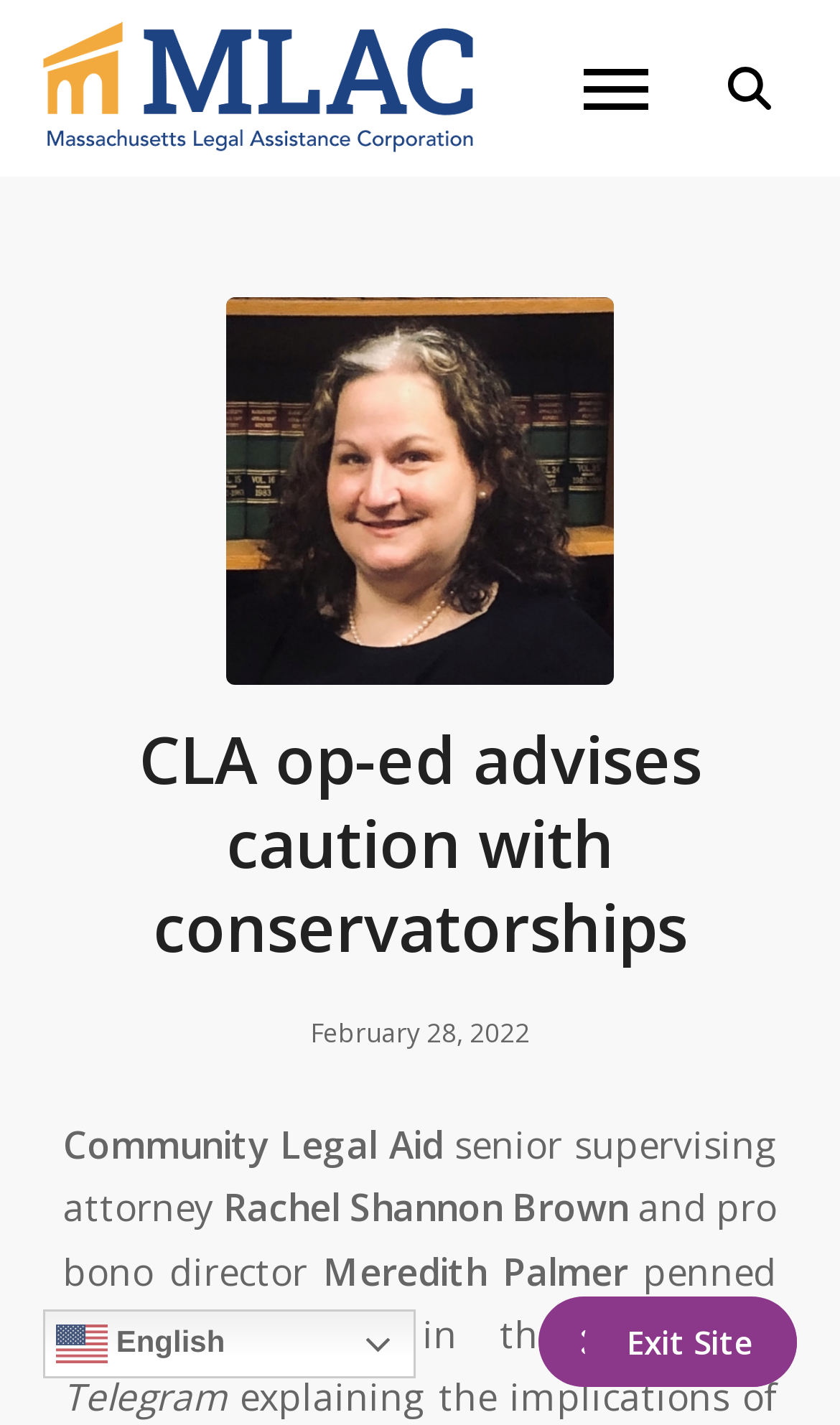What is the language of the webpage?
Based on the image, give a one-word or short phrase answer.

English